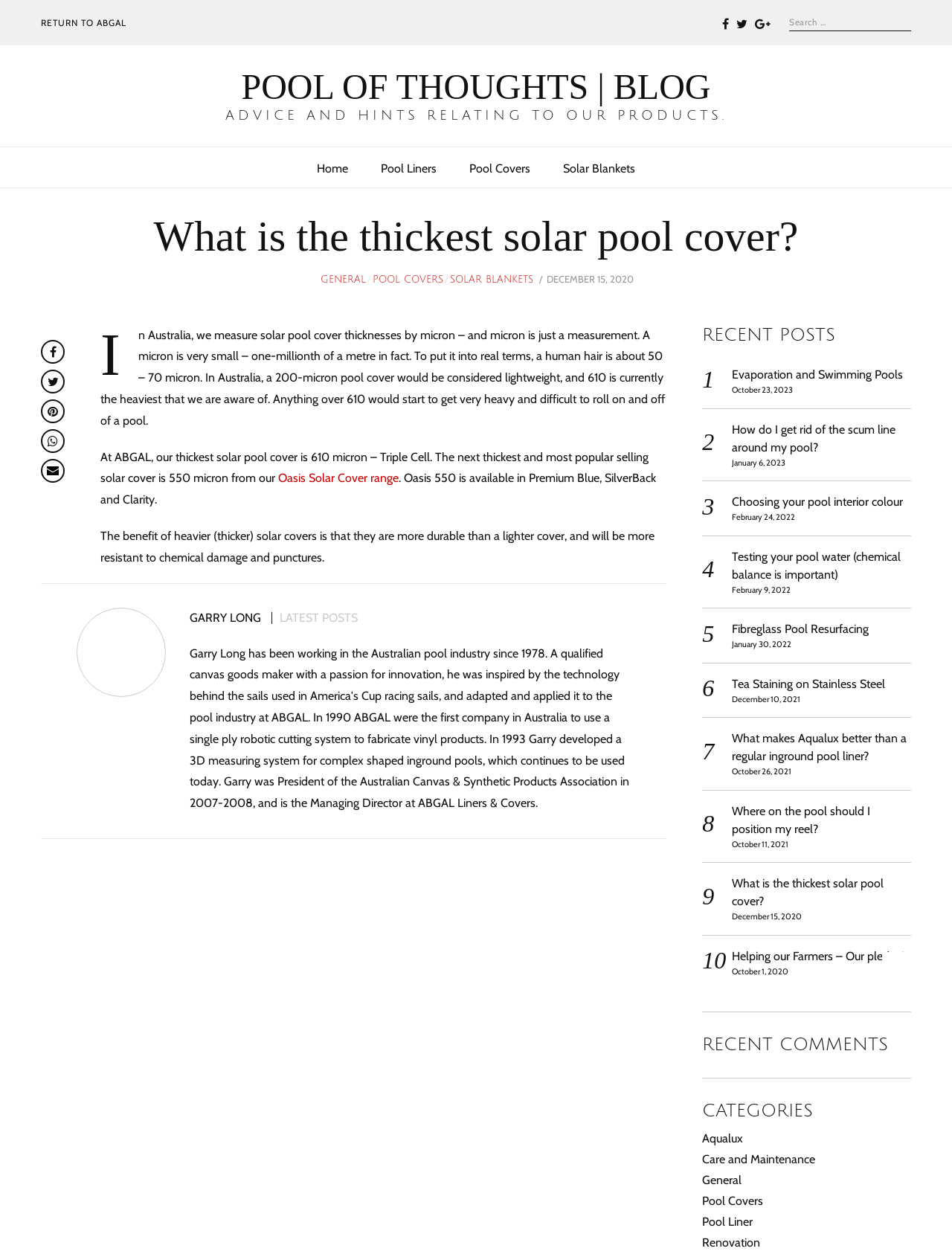Could you provide the bounding box coordinates for the portion of the screen to click to complete this instruction: "Search for something"?

[0.829, 0.011, 0.957, 0.025]